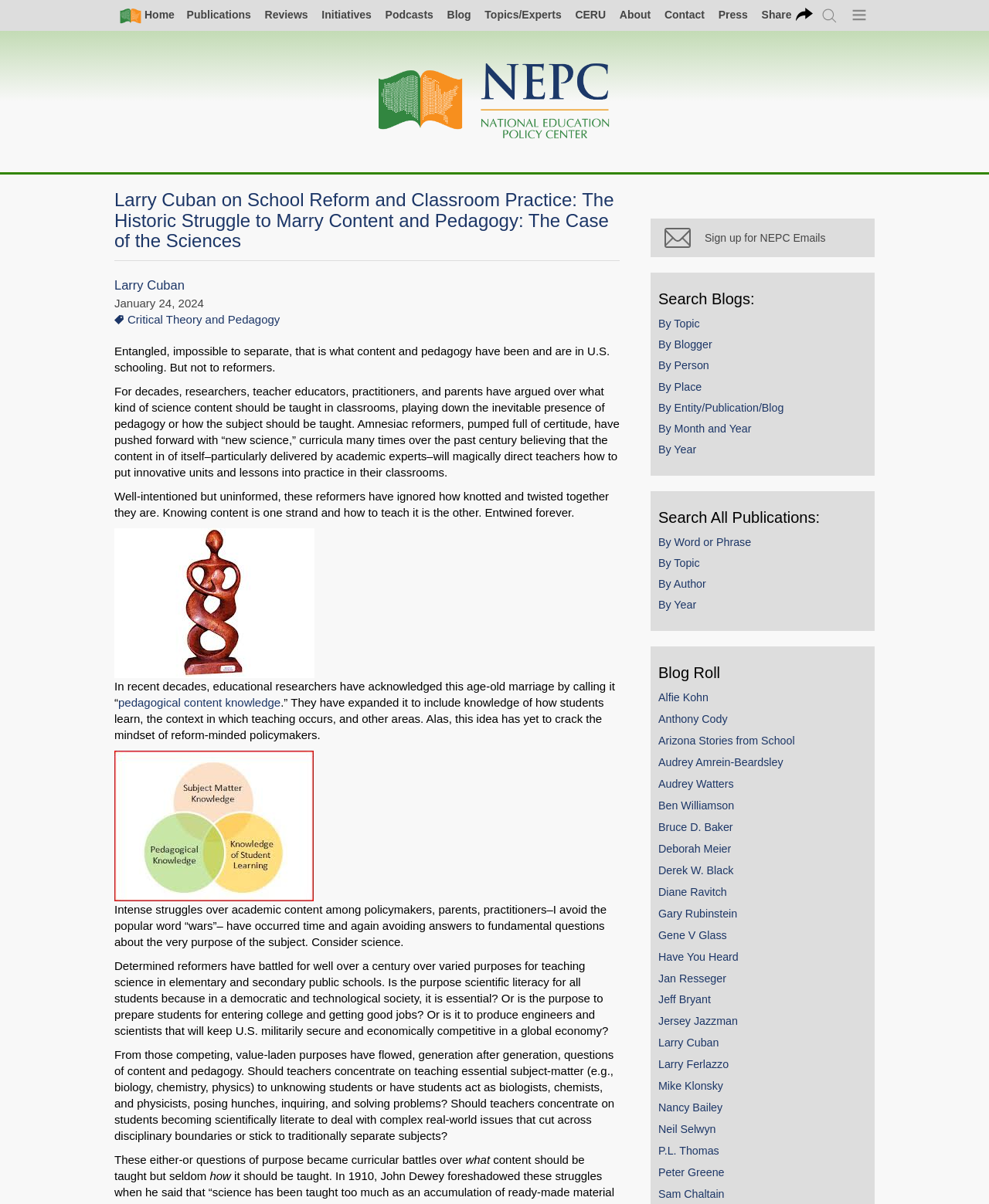Who is the author of the blog post?
Using the image as a reference, answer with just one word or a short phrase.

Larry Cuban